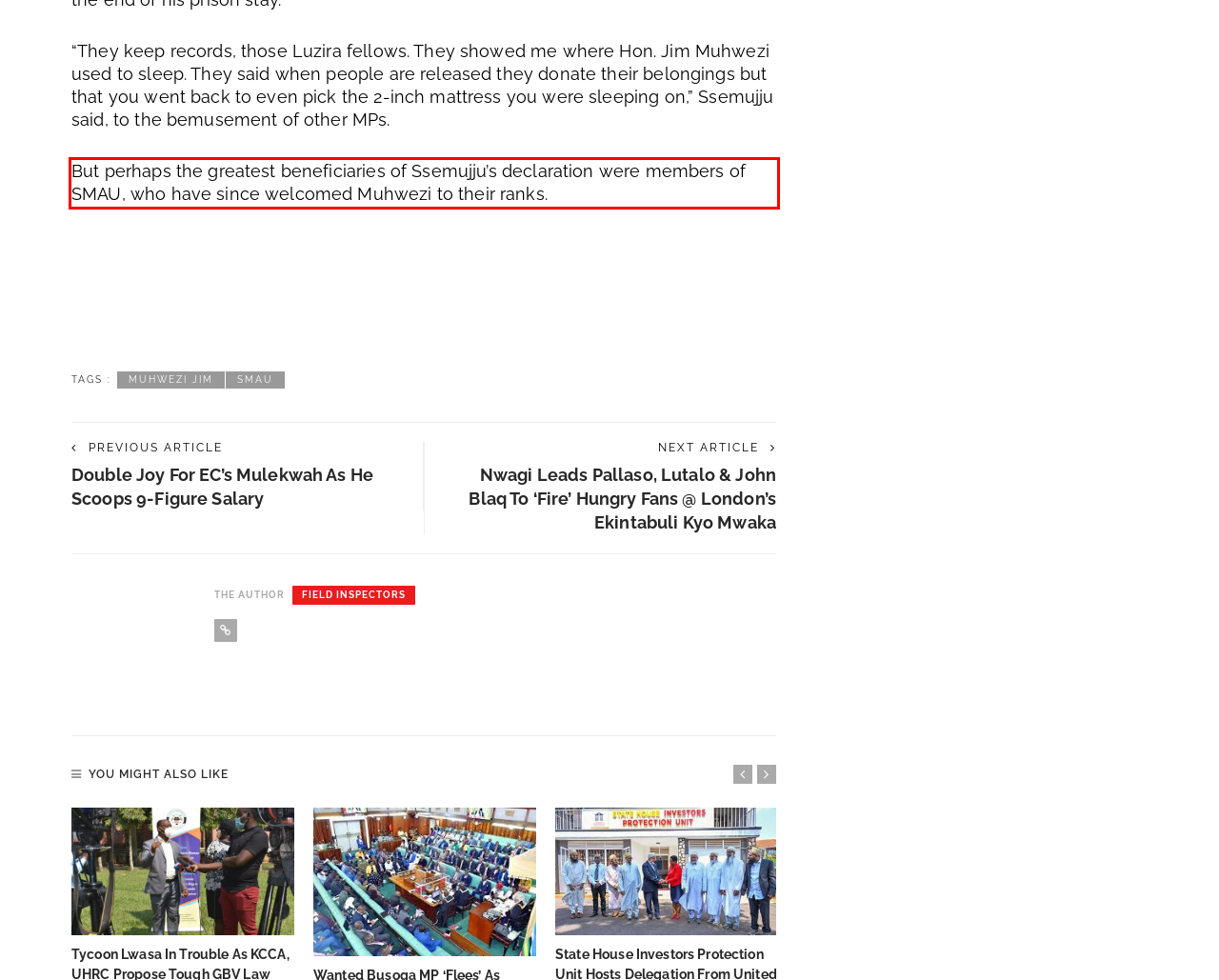The screenshot you have been given contains a UI element surrounded by a red rectangle. Use OCR to read and extract the text inside this red rectangle.

But perhaps the greatest beneficiaries of Ssemujju’s declaration were members of SMAU, who have since welcomed Muhwezi to their ranks.